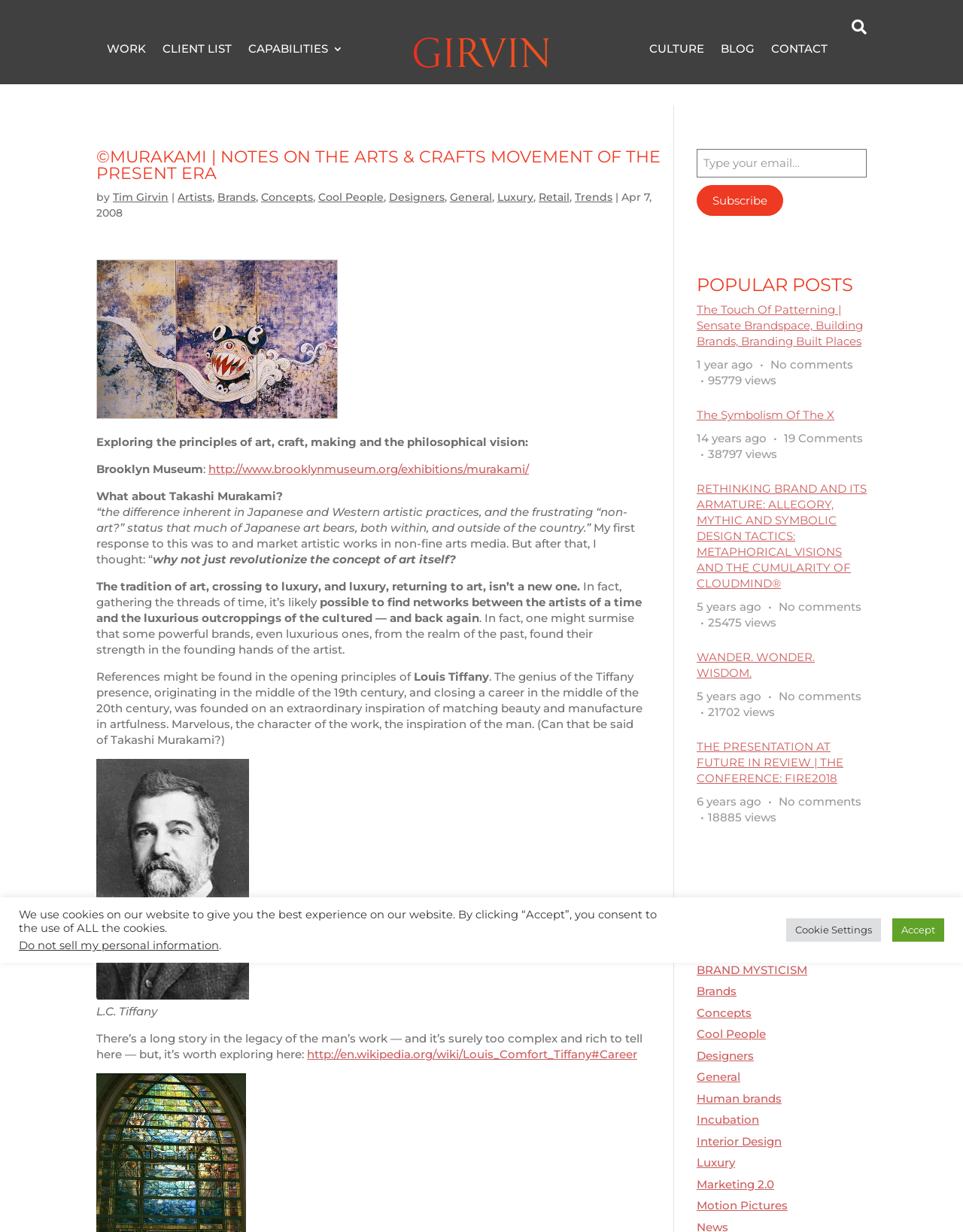Please study the image and answer the question comprehensively:
What is the name of the museum mentioned in the article?

The article provides a link to the Brooklyn Museum's website, specifically to an exhibition featuring Takashi Murakami's work. The text 'Brooklyn Museum' is explicitly mentioned in the article.